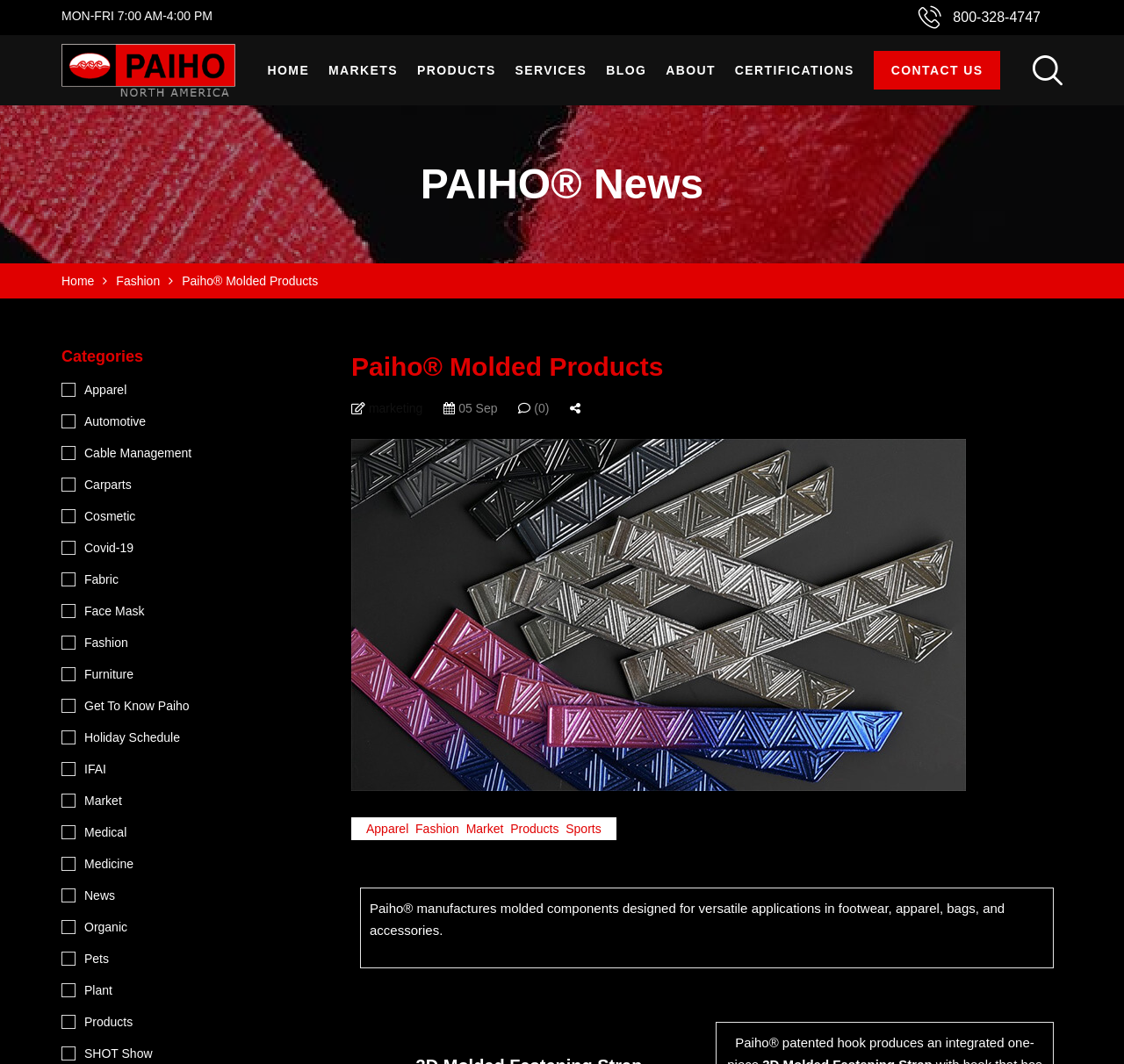Please find and generate the text of the main heading on the webpage.

Paiho® Molded Products